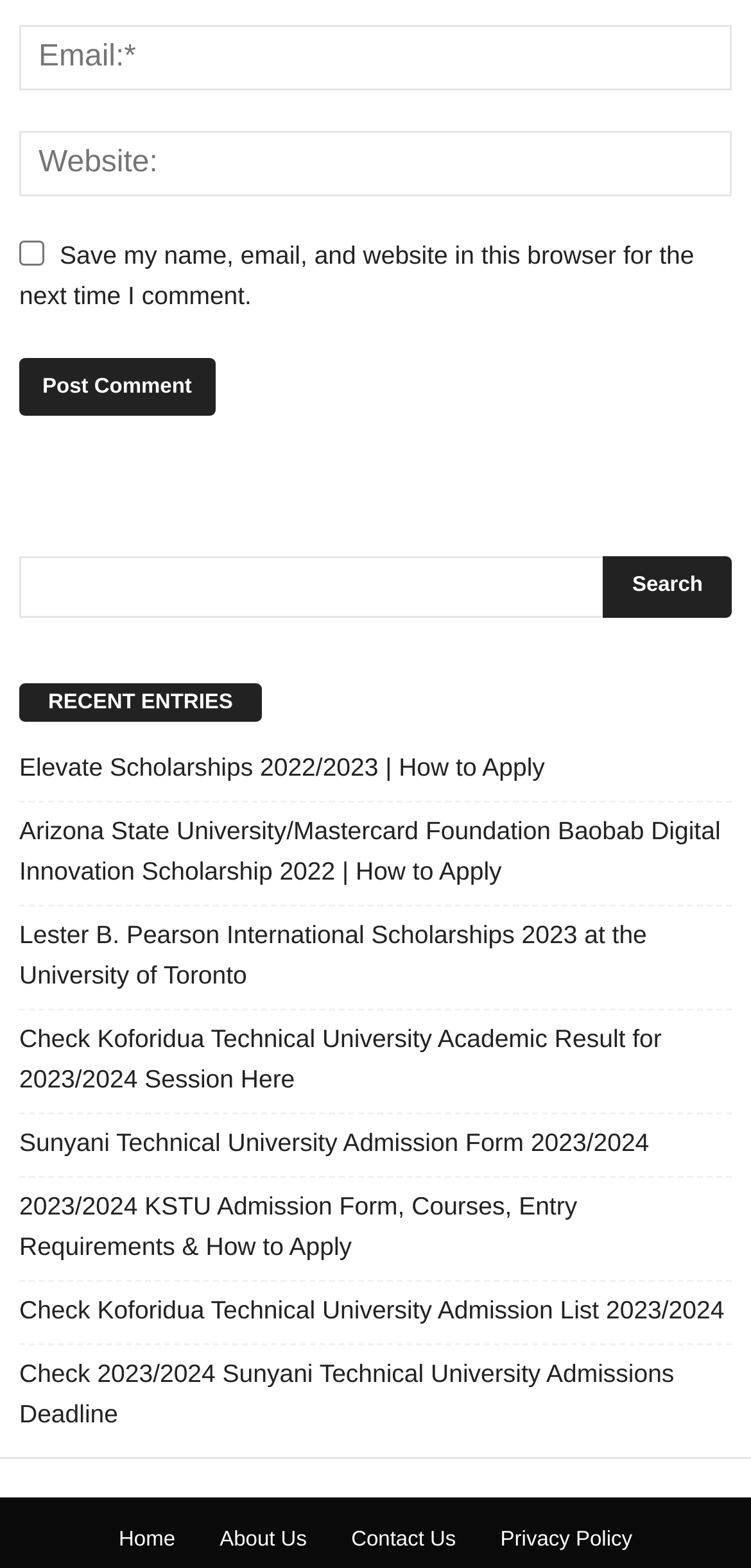Pinpoint the bounding box coordinates of the clickable element to carry out the following instruction: "View Sewer Inspections."

None